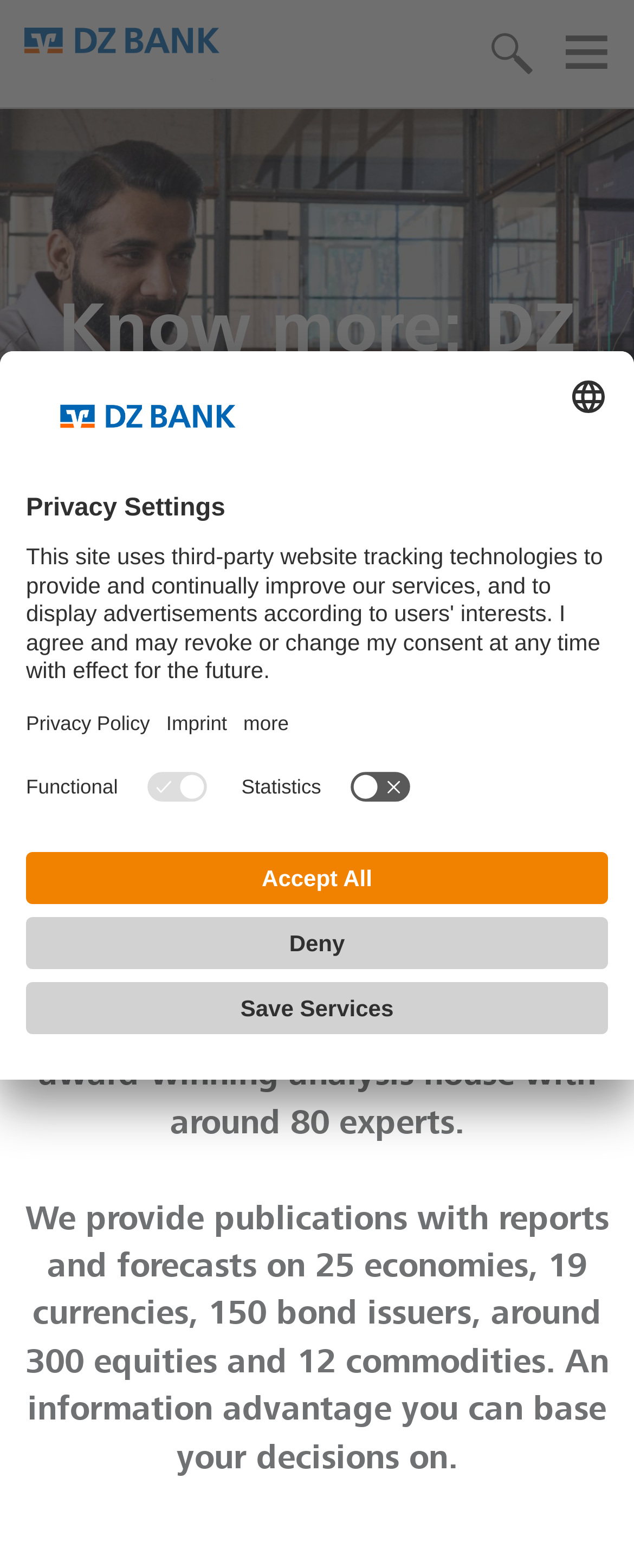Give a concise answer using only one word or phrase for this question:
How many buttons are in the Privacy Settings dialog?

4